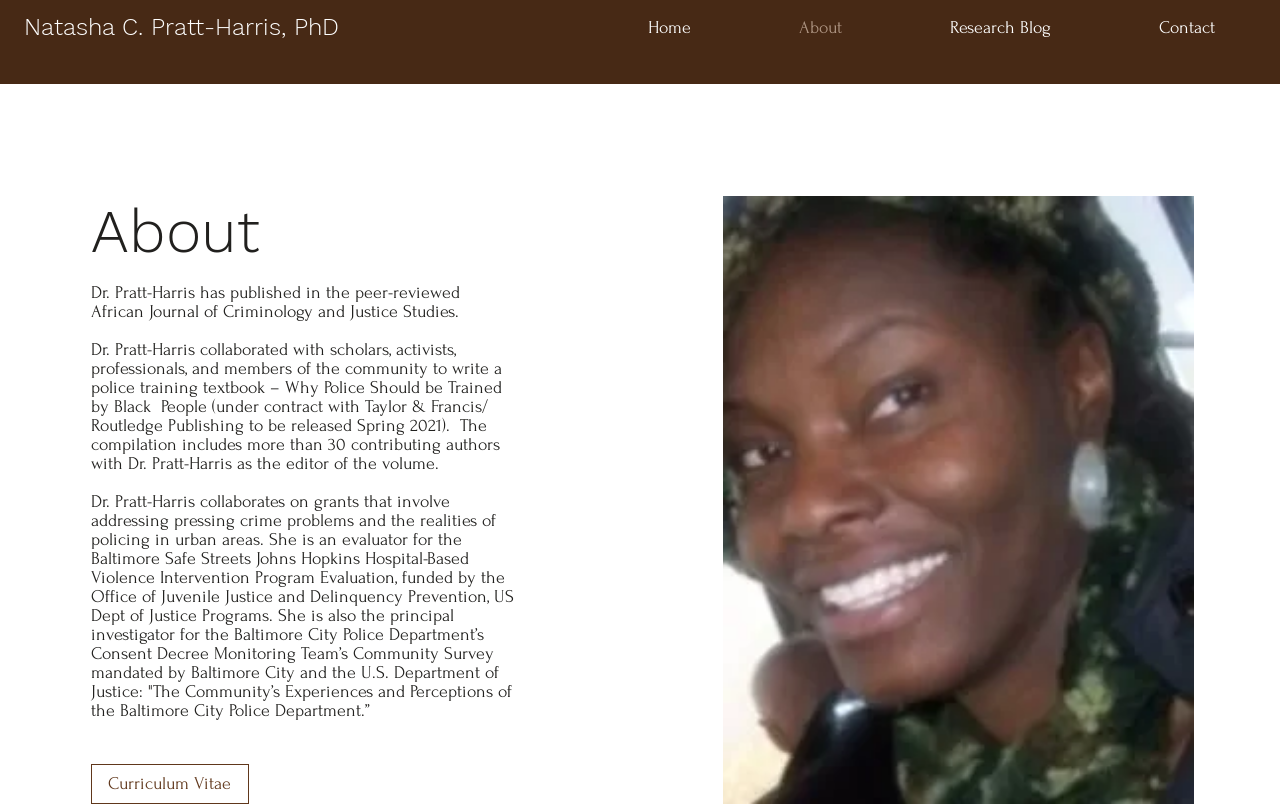How many contributing authors are there in the police training textbook?
From the image, respond with a single word or phrase.

more than 30